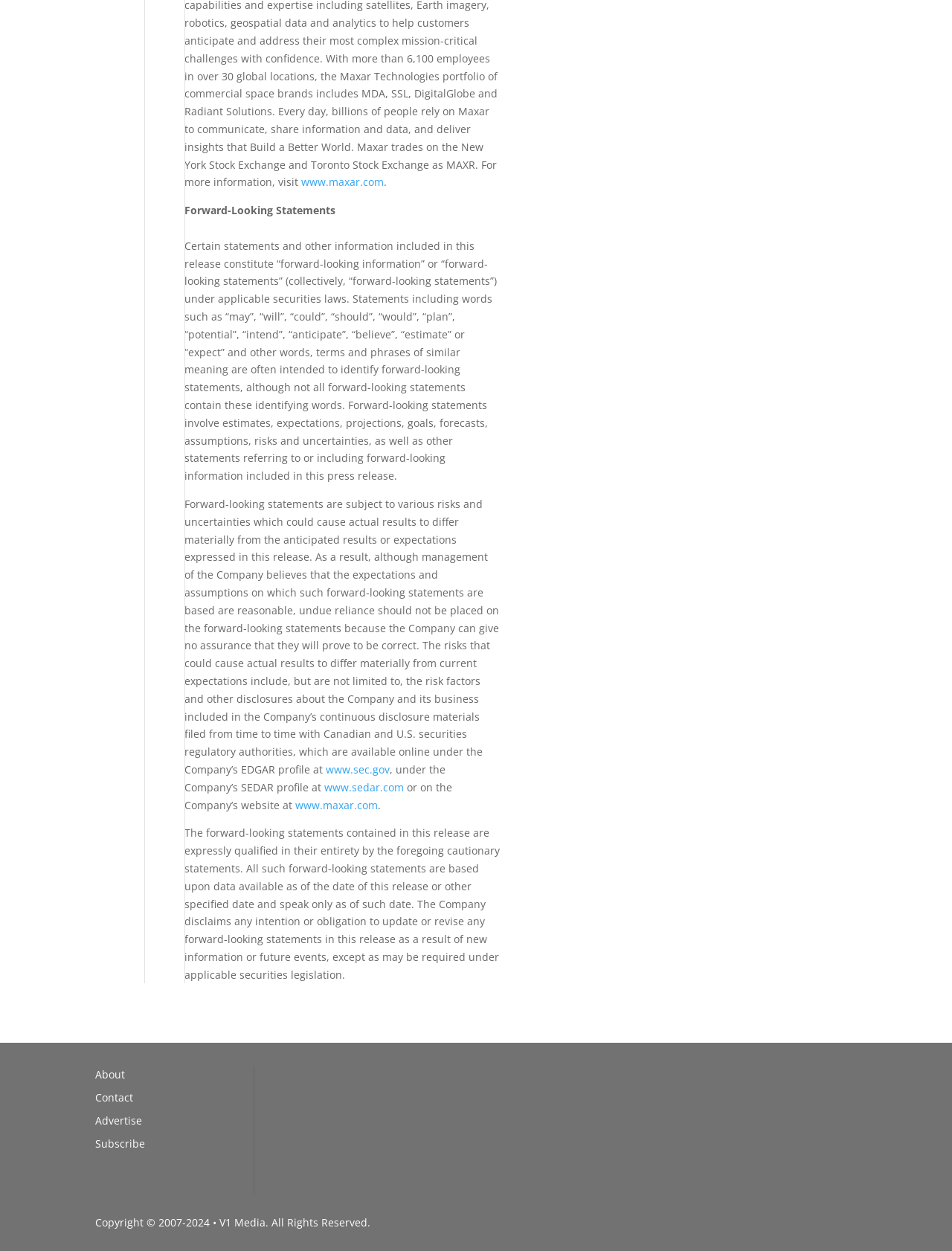Point out the bounding box coordinates of the section to click in order to follow this instruction: "View SEDAR profile".

[0.34, 0.623, 0.424, 0.635]